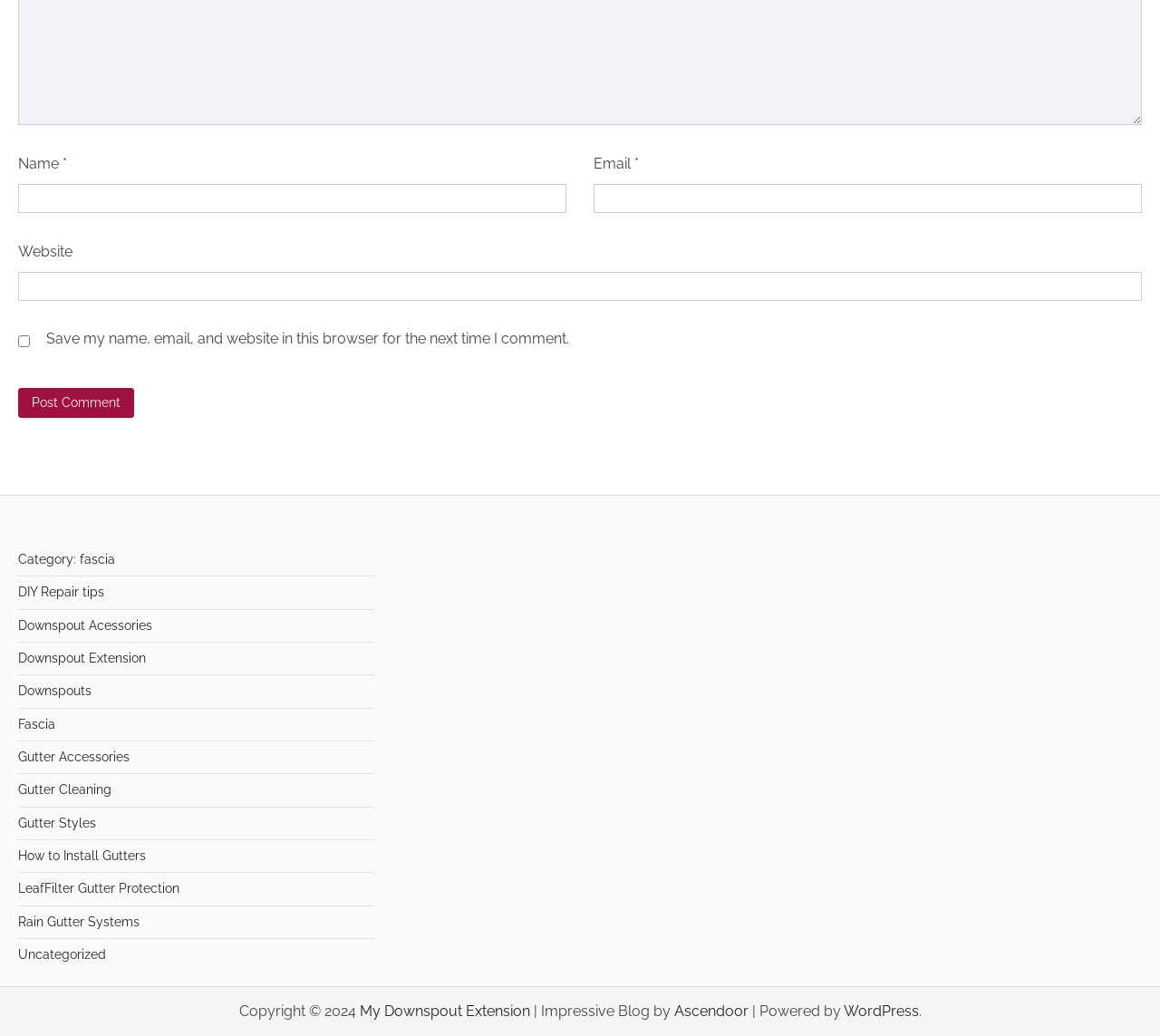Indicate the bounding box coordinates of the clickable region to achieve the following instruction: "Visit the Category: fascia page."

[0.016, 0.533, 0.099, 0.547]